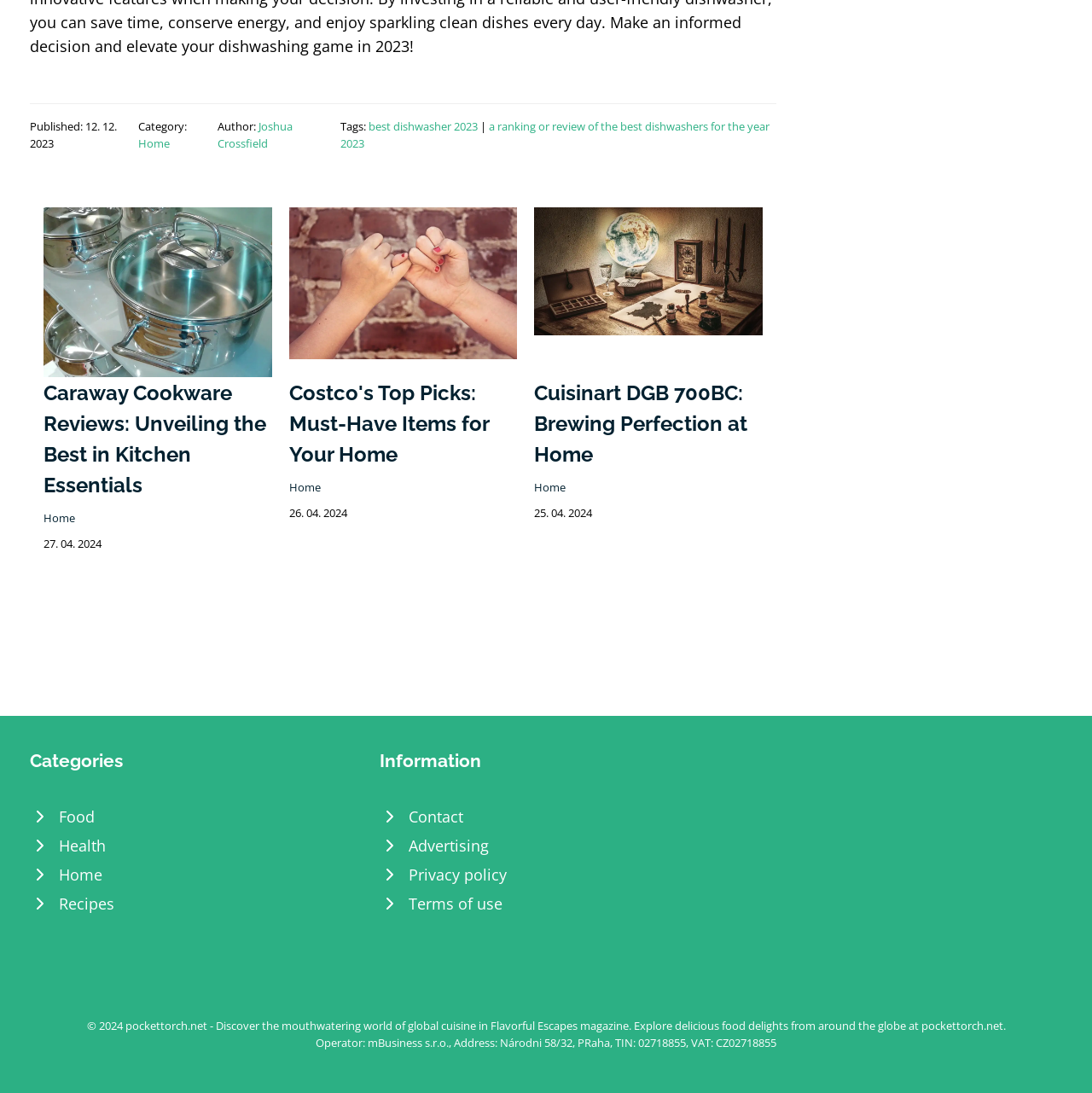What is the category of the second article?
Carefully analyze the image and provide a detailed answer to the question.

I looked at the second article section, but it doesn't explicitly mention the category. It only mentions the title 'Costco's Top Picks: Must-Have Items for Your Home'.